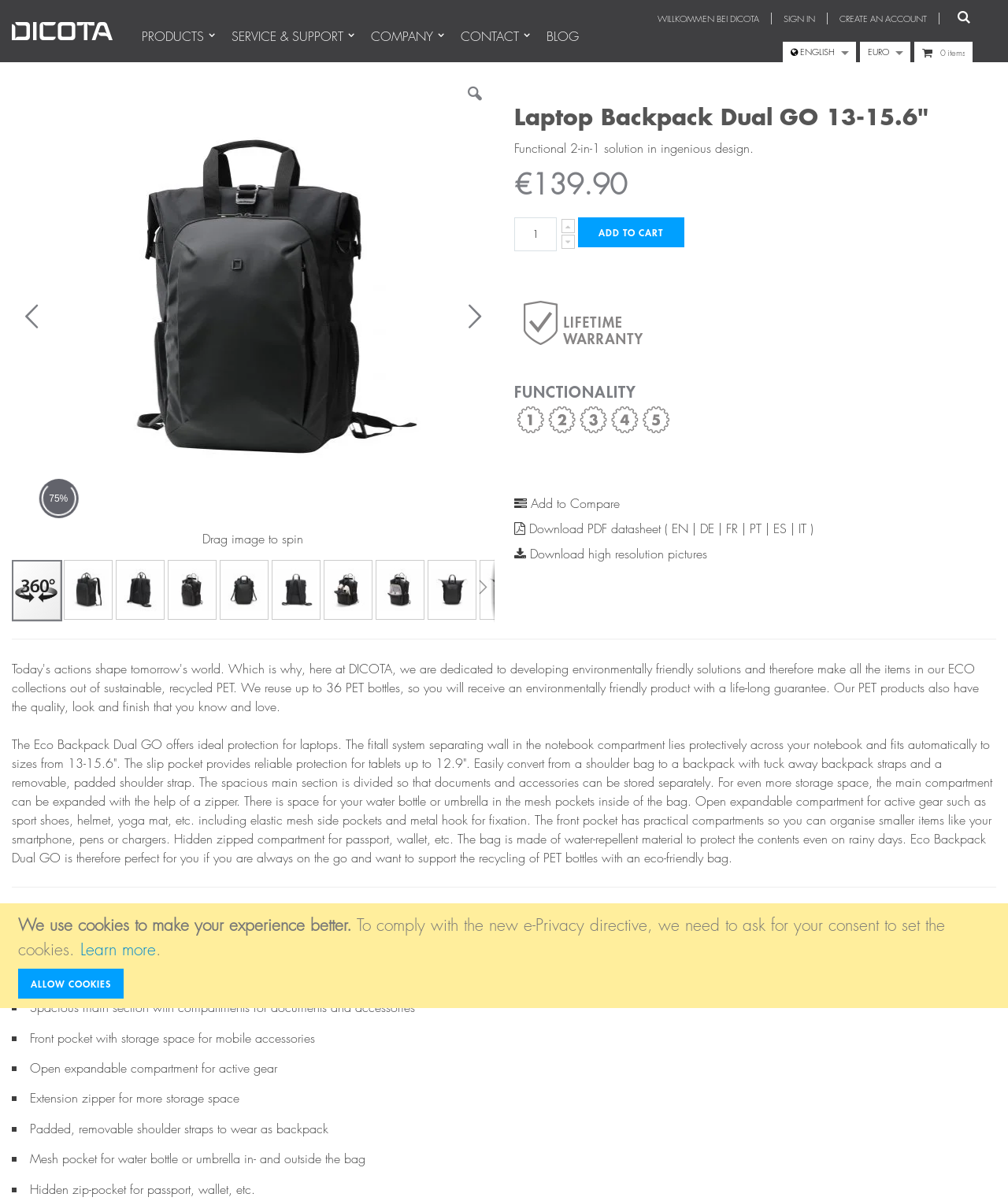Generate a detailed explanation of the webpage's features and information.

The webpage is about a laptop backpack called "Laptop Backpack Dual GO 13-15.6" from DICOTA. At the top, there is a navigation menu with links to "PRODUCTS", "SERVICE & SUPPORT", "COMPANY", "CONTACT", and "BLOG". Below the navigation menu, there is a banner with a link to "Skip to Content".

On the left side of the page, there is a section with links to "SIGN IN" and "CREATE AN ACCOUNT", as well as a language selection dropdown menu with options for English, Euro, and other languages. There is also a cart icon with a link to "My Cart" and a button to exit fullscreen mode.

The main content of the page is a product description section, which includes a heading "Laptop Backpack Dual GO 13-15.6" and a brief description of the product as a "Functional 2-in-1 solution in ingenious design". Below the description, there is a price tag of "€139.90" and a button to "ADD TO CART".

To the right of the product description, there is a section with a series of buttons, each with an image of the laptop backpack from a different angle. There are also buttons to navigate through the images, including "Previous" and "Next" buttons.

Further down the page, there is a section with a heading "FUNCTIONALITY" and an icon, followed by links to "Add to Compare" and "Download PDF datasheet". There is also a section with language selection links, including English, German, French, and Portuguese.

At the very bottom of the page, there is a cookie consent notification with a link to "Learn more" and a button to "ALLOW COOKIES".